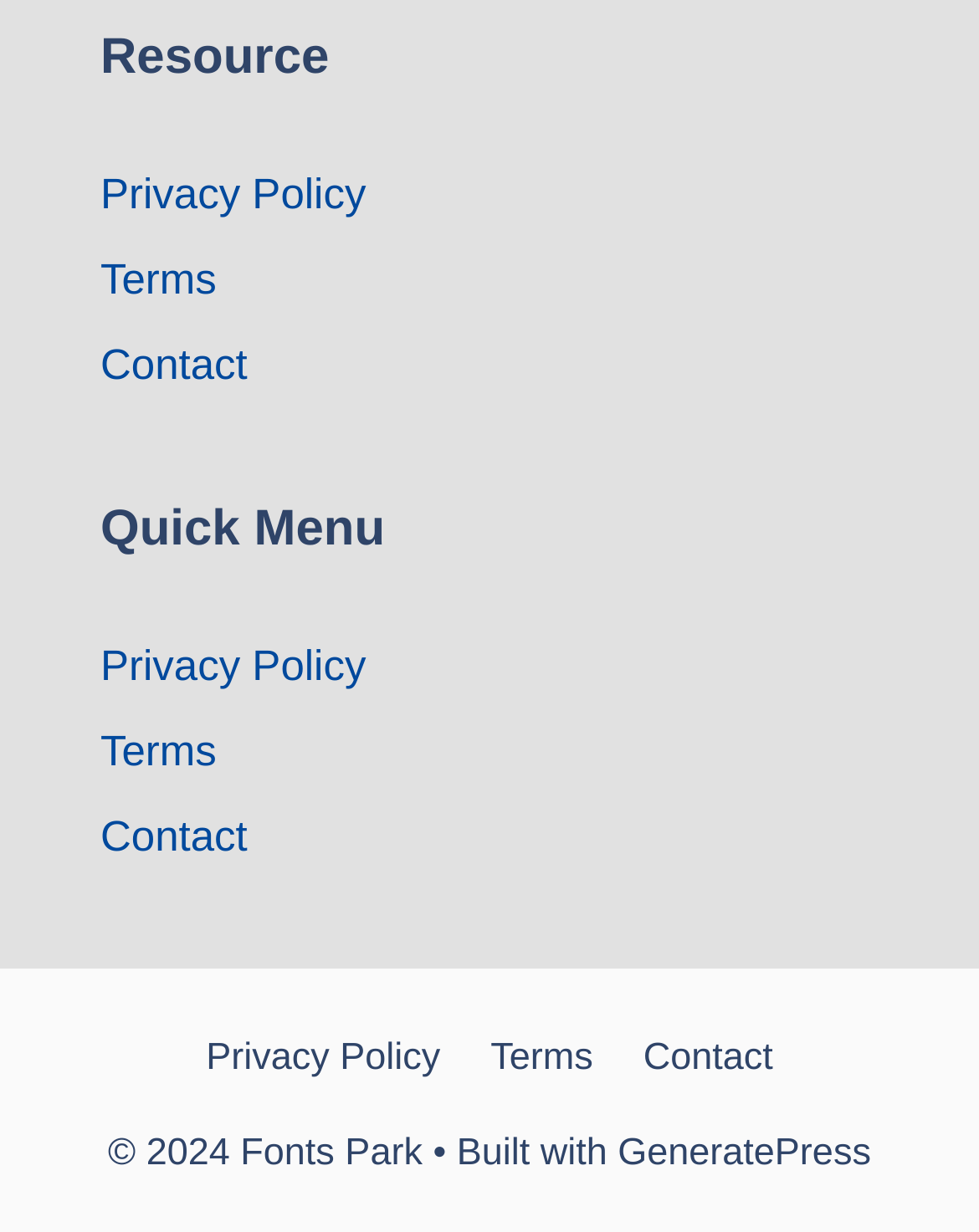What is the name of the section located at the top of the webpage?
Refer to the image and answer the question using a single word or phrase.

Quick Menu